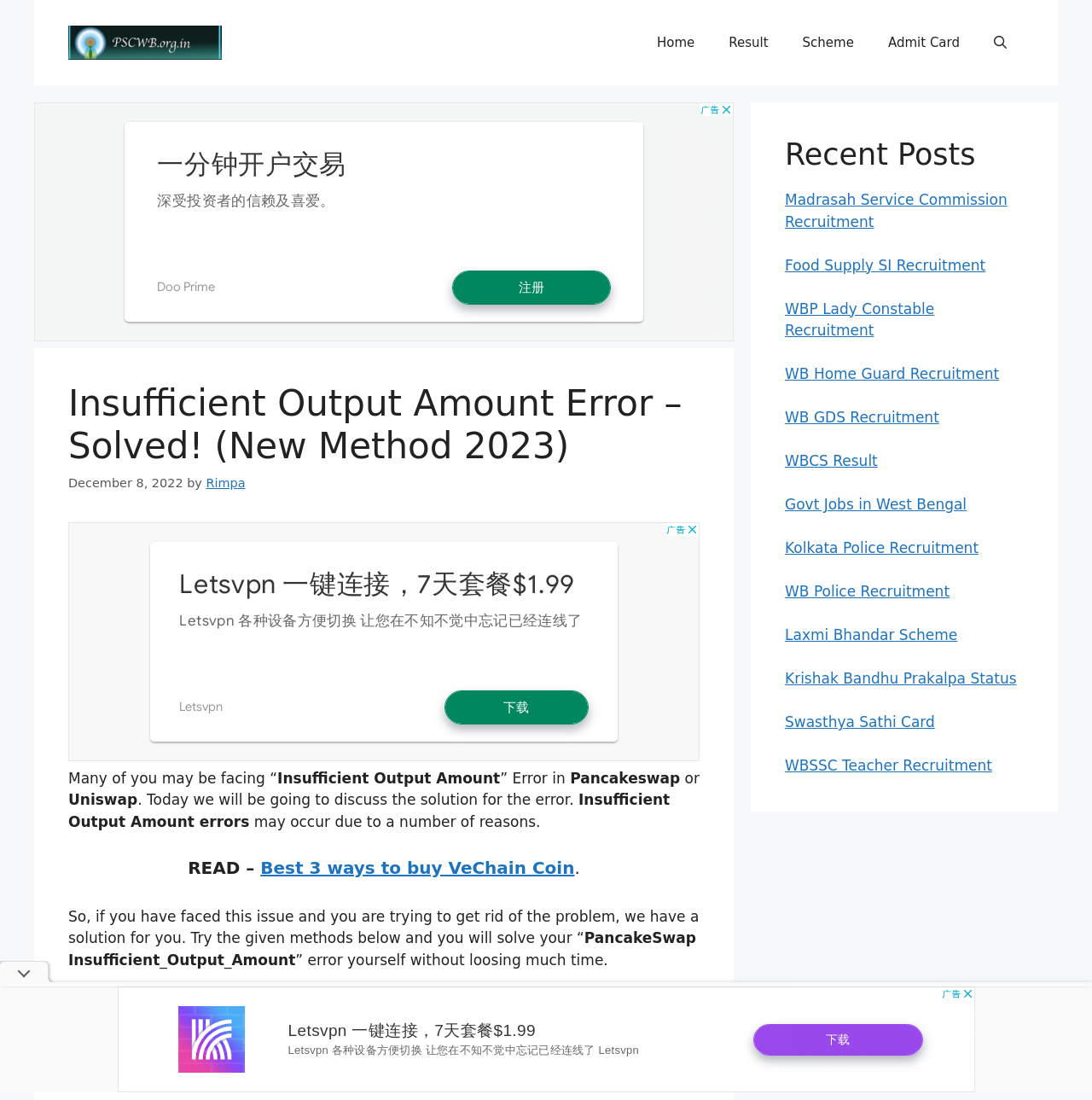Give a detailed account of the webpage.

The webpage is about solving the "Insufficient Output Amount" error in Pancakeswap or Uniswap. At the top, there is a banner with a link to the website "pscwb.org.in" and an image of the website's logo. Below the banner, there is a navigation menu with links to "Home", "Result", "Scheme", "Admit Card", and "Open Search Bar".

On the left side of the page, there is a large section dedicated to the main content. The title of the article is "Insufficient Output Amount Error – Solved! (New Method 2023)" and is displayed prominently. Below the title, there is a date "December 8, 2022" and the author's name "Rimpa". The article then explains that many users may be facing the "Insufficient Output Amount" error in Pancakeswap or Uniswap and that the solution to this error will be discussed.

The article is divided into several sections, with headings and paragraphs of text. There are also several links to other articles, including "Best 3 ways to buy VeChain Coin" and "Best Crypto Staking Platforms for Higher APY & Passive Income." The article provides a solution to the "Insufficient Output Amount" error and explains how to solve it.

On the right side of the page, there is a section titled "Recent Posts" with links to several other articles, including "Madrasah Service Commission Recruitment", "Food Supply SI Recruitment", and "WB GDS Recruitment". There are also several advertisements scattered throughout the page, including an iframe advertisement at the top and bottom of the page.